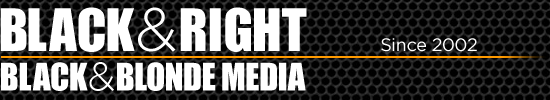What type of issues does Black & Blonde Media often address? Examine the screenshot and reply using just one word or a brief phrase.

Social and political